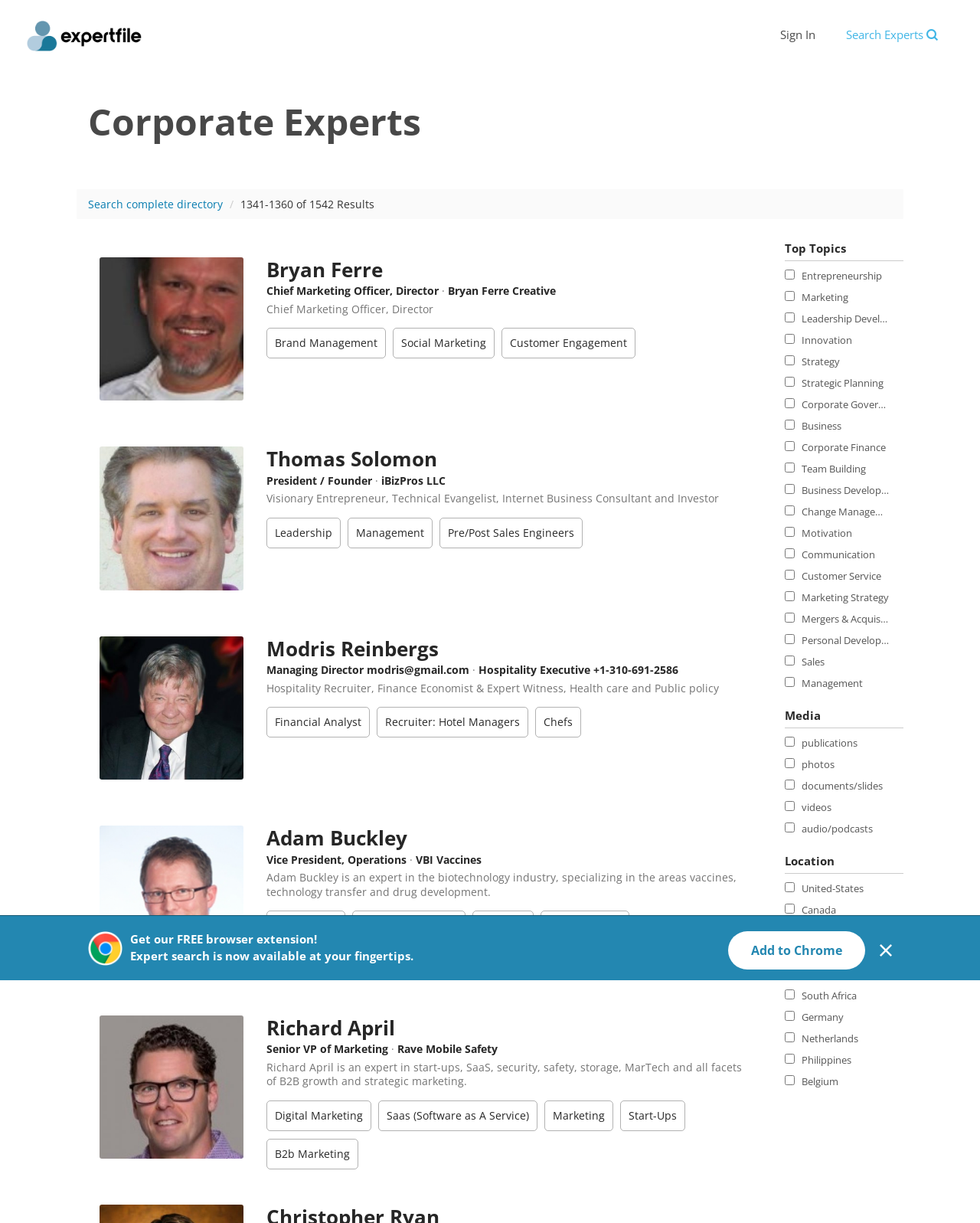Determine the bounding box coordinates of the element's region needed to click to follow the instruction: "View Bryan Ferre's profile". Provide these coordinates as four float numbers between 0 and 1, formatted as [left, top, right, bottom].

[0.271, 0.209, 0.39, 0.231]